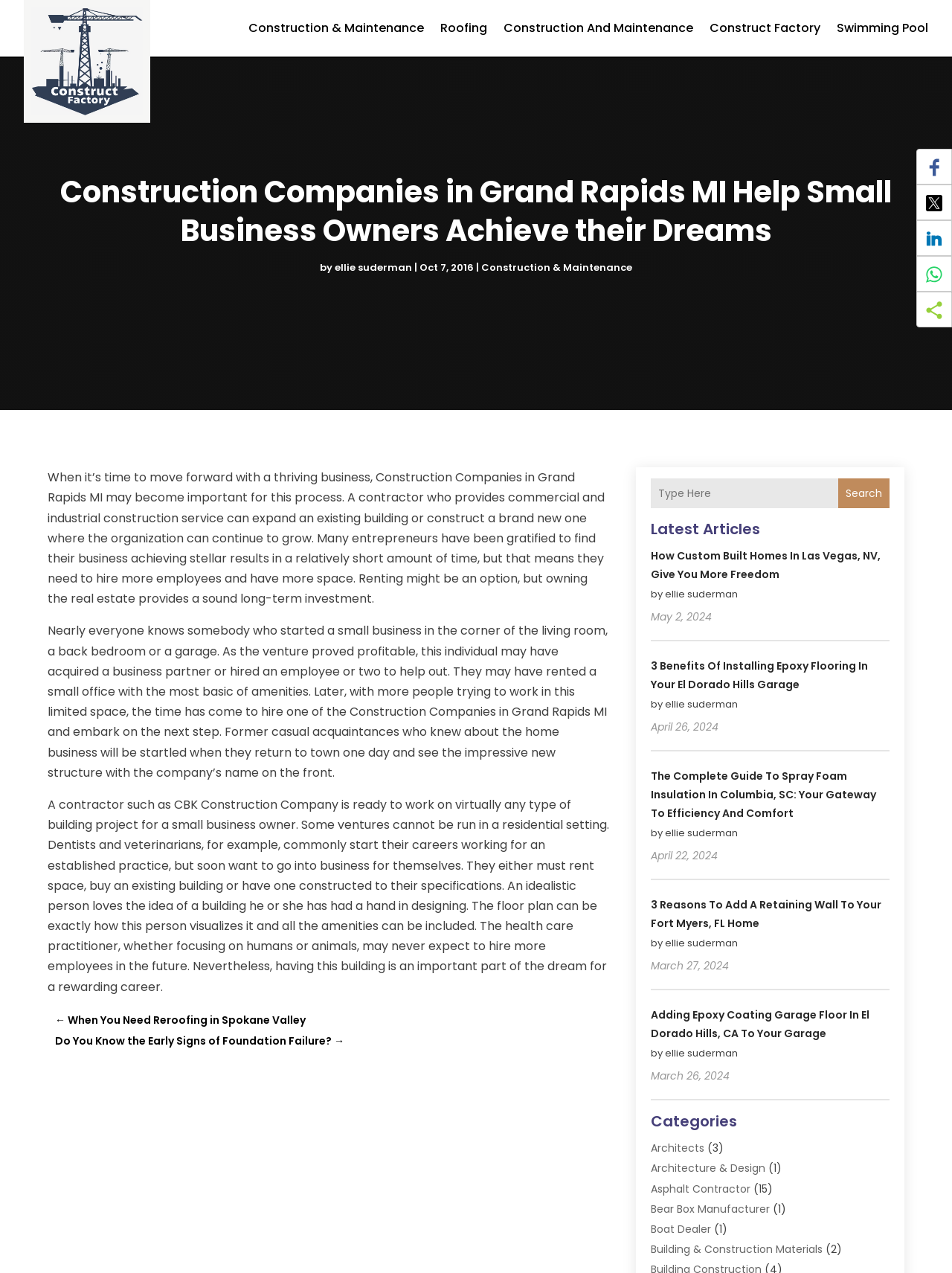Determine the bounding box coordinates for the clickable element required to fulfill the instruction: "Read the article about construction companies in Grand Rapids MI". Provide the coordinates as four float numbers between 0 and 1, i.e., [left, top, right, bottom].

[0.05, 0.368, 0.635, 0.477]